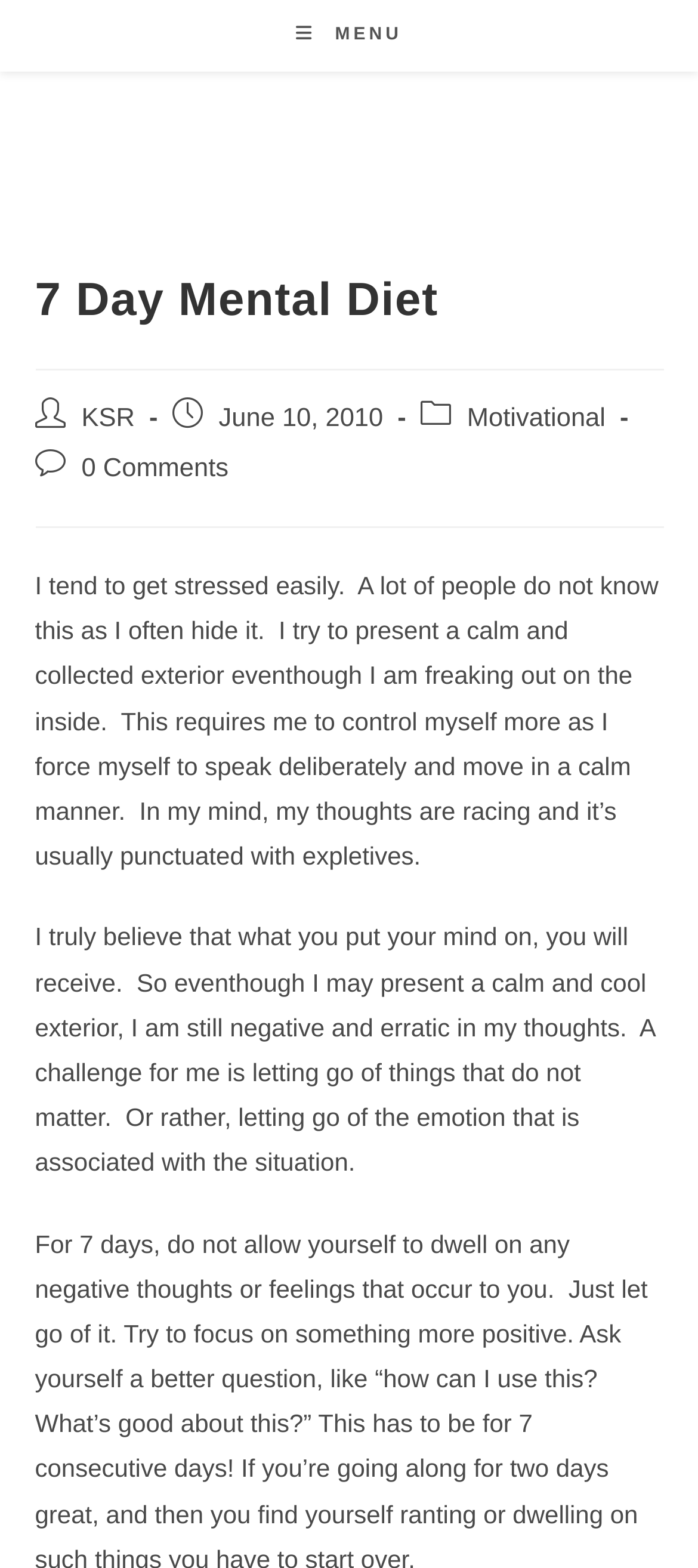Who is the author of the post?
Ensure your answer is thorough and detailed.

The author of the post can be found by looking at the 'Post author:' section, which is located below the main heading. The text 'KSR' is a link that indicates the author's name.